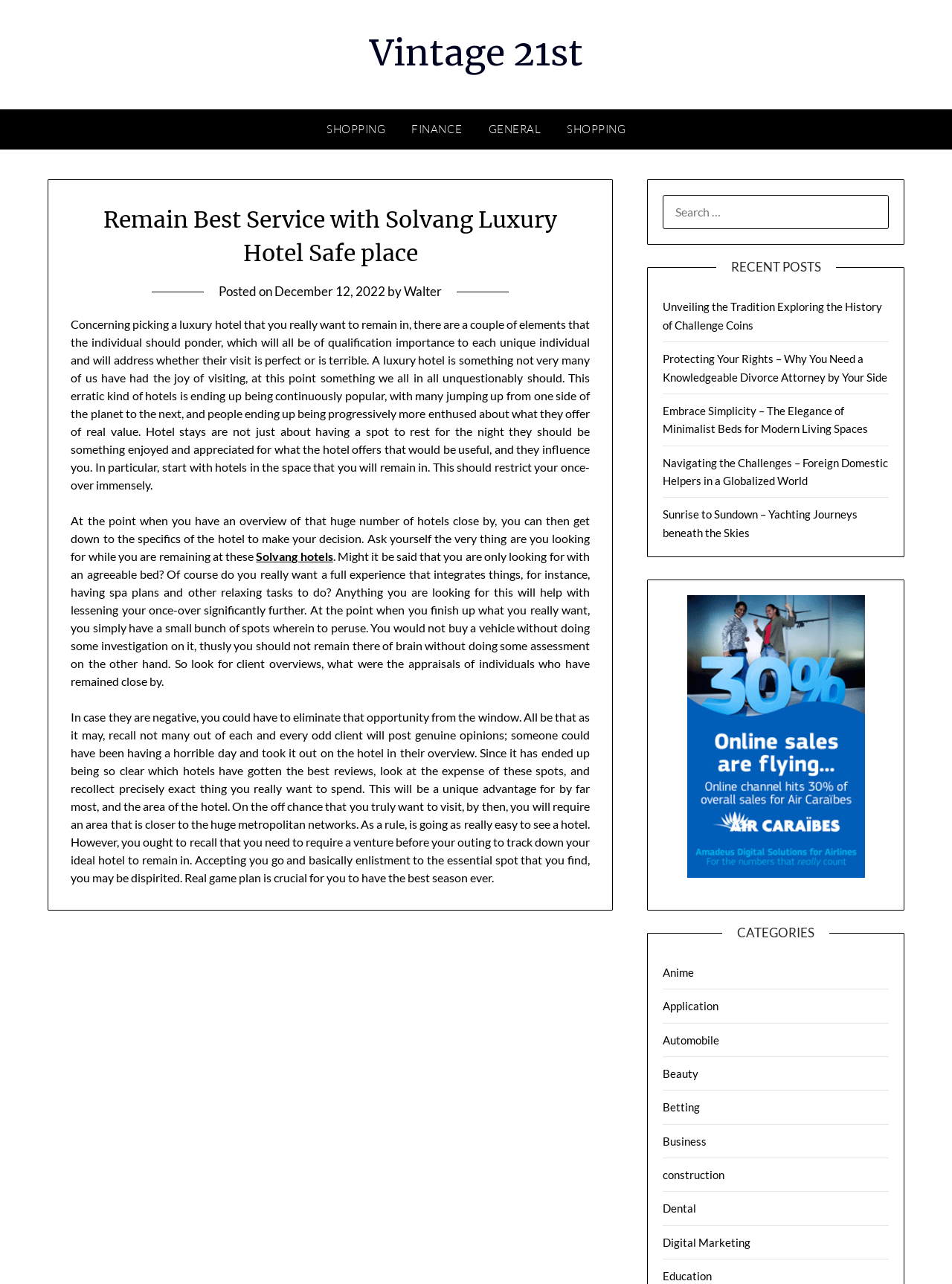Specify the bounding box coordinates of the area to click in order to follow the given instruction: "Search for more internet marketing deals."

None